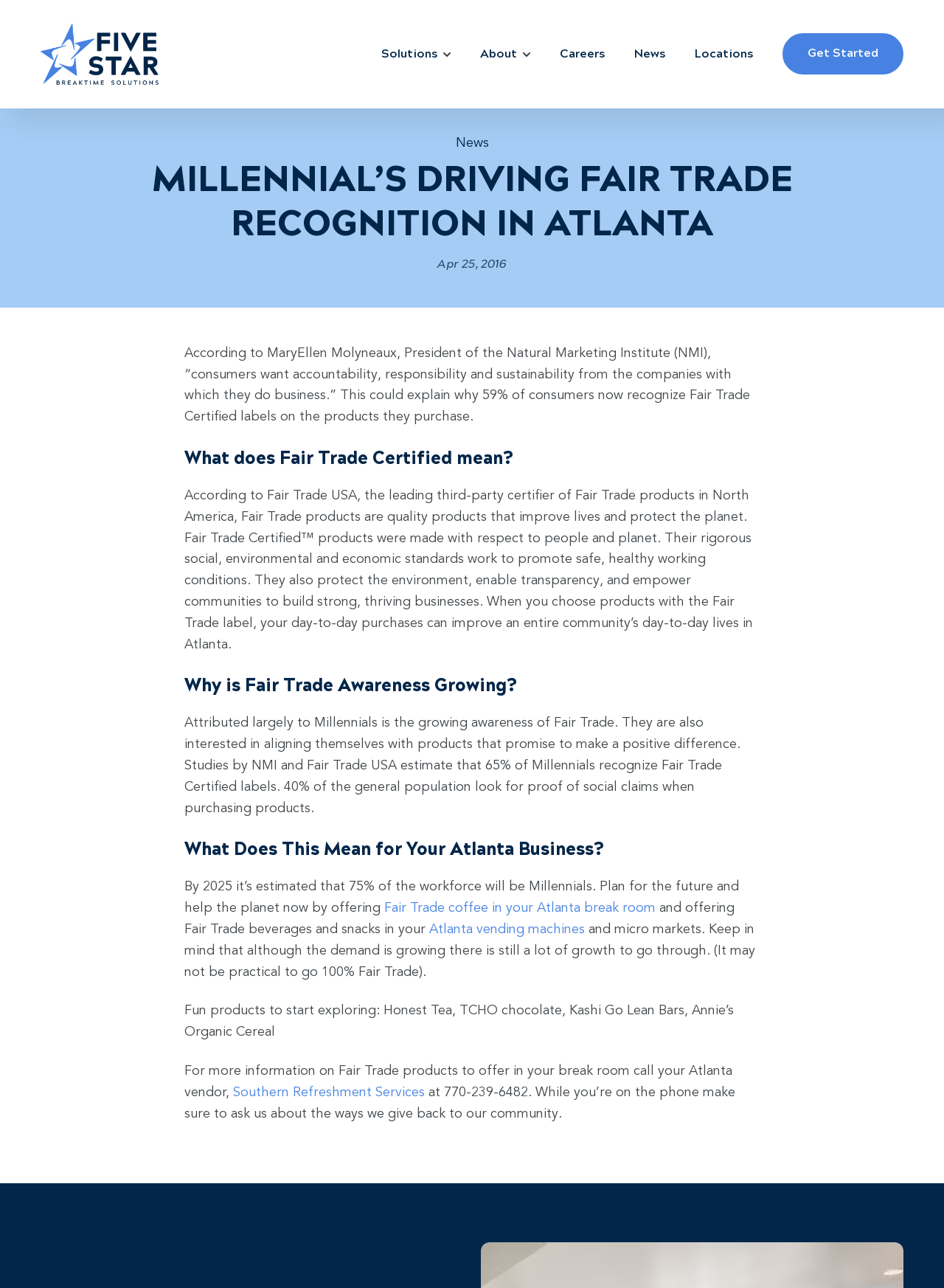Reply to the question with a single word or phrase:
What is the name of the company mentioned in the top-left corner?

Five Star Food Service